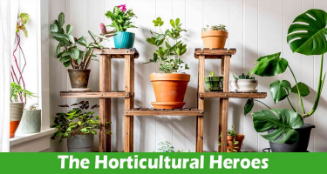What is the name of the notable plant on the right?
Look at the screenshot and give a one-word or phrase answer.

monstera